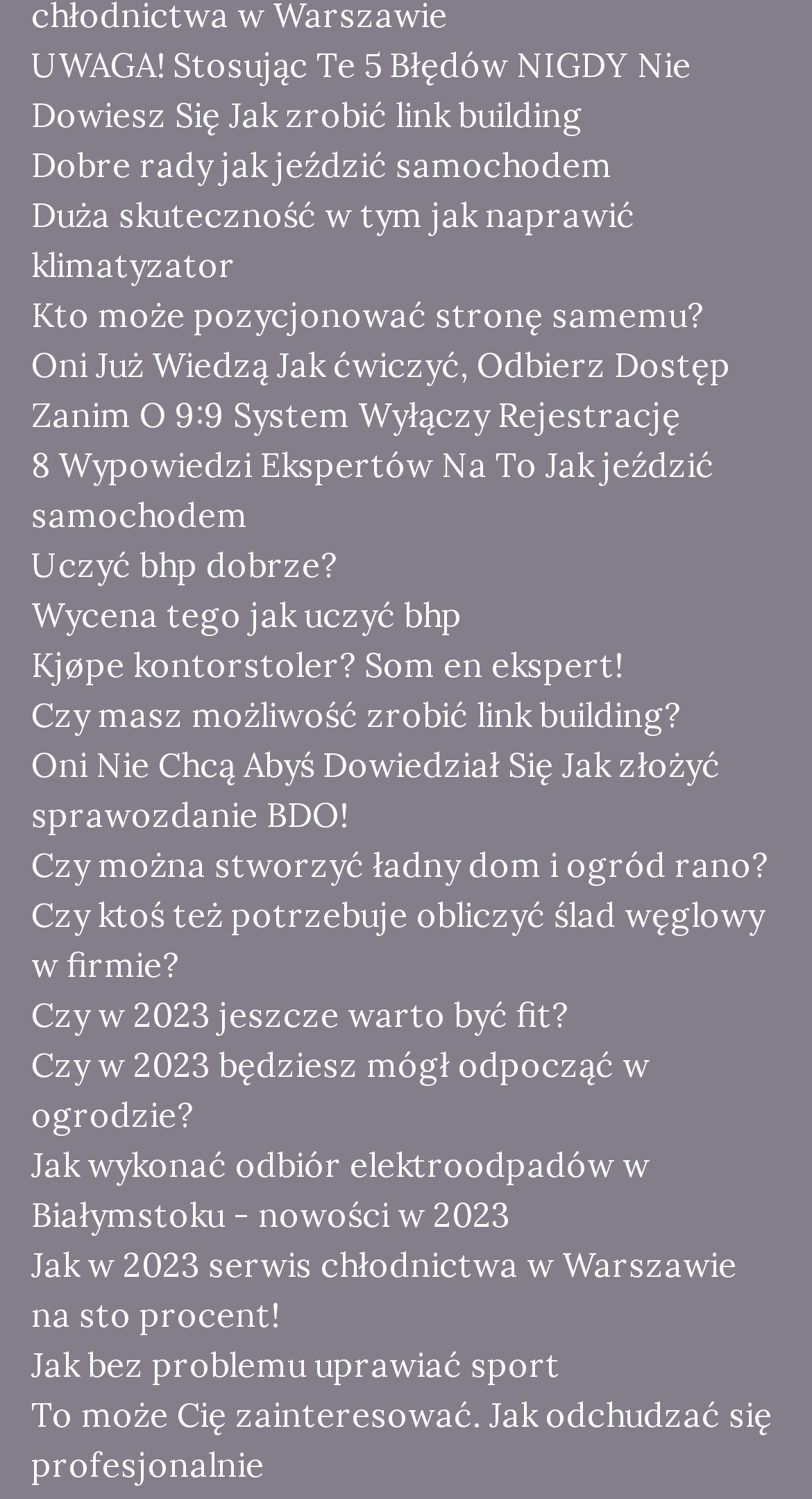Is the webpage focused on providing tutorials or guides?
Please answer the question with as much detail and depth as you can.

Many of the link titles on the webpage suggest that they provide tutorials or guides on specific topics, such as 'How to fix a climate control system', 'How to build links', or 'How to exercise properly'. This implies that the webpage is focused on providing instructional content to its users.